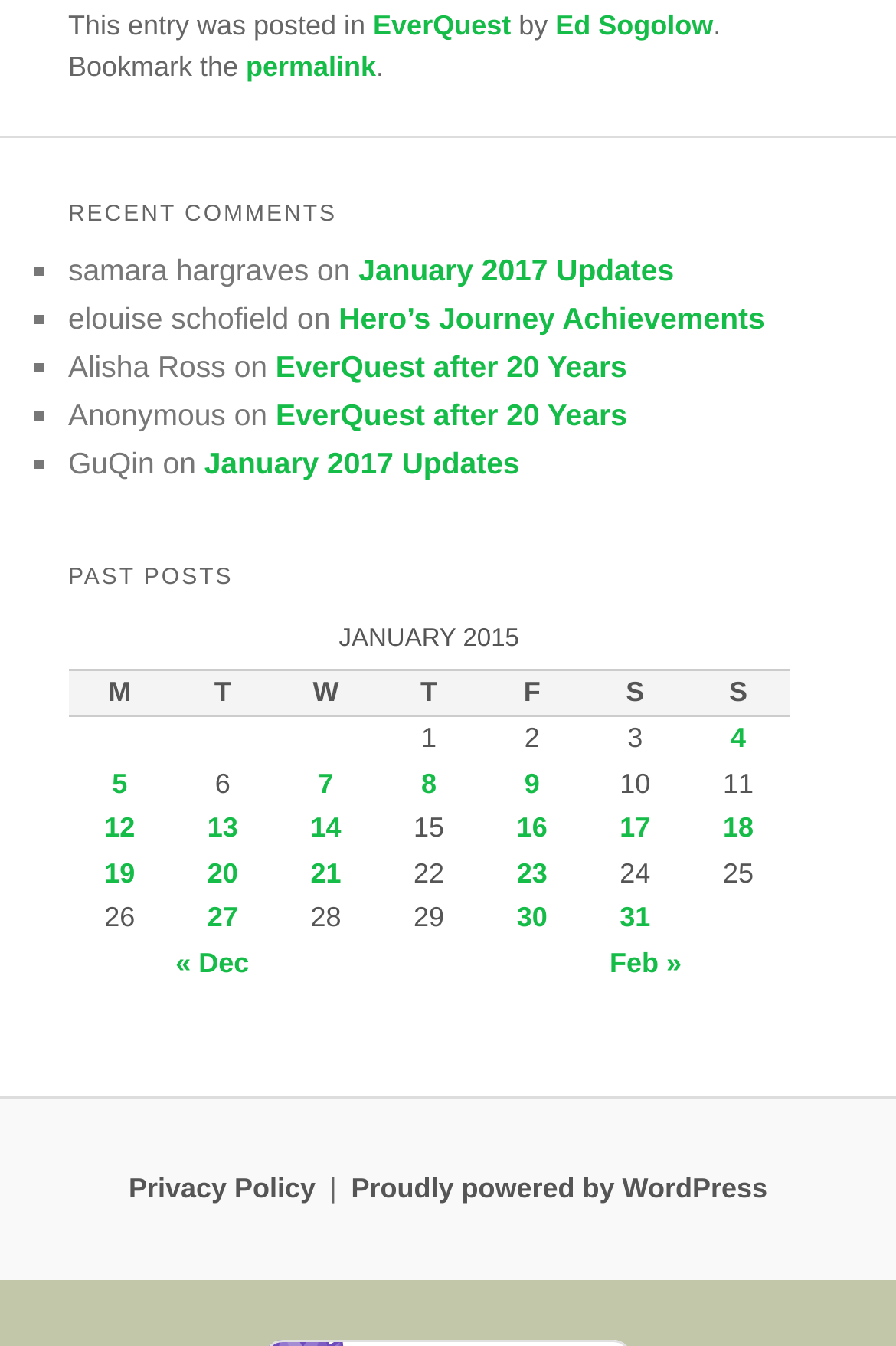Show the bounding box coordinates for the HTML element as described: "8".

[0.47, 0.57, 0.487, 0.594]